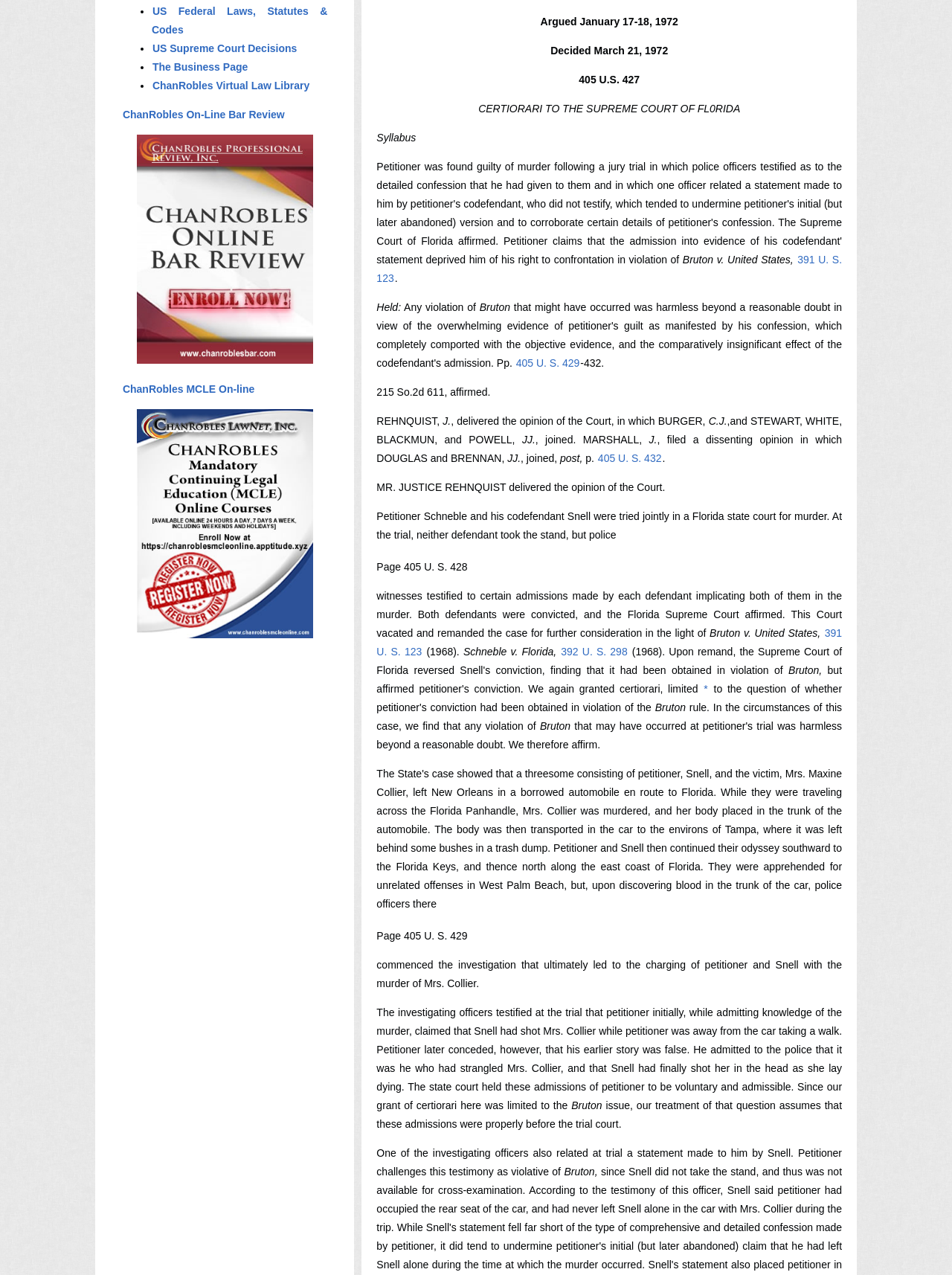Extract the bounding box coordinates of the UI element described by: "The Business Page". The coordinates should include four float numbers ranging from 0 to 1, e.g., [left, top, right, bottom].

[0.159, 0.048, 0.261, 0.057]